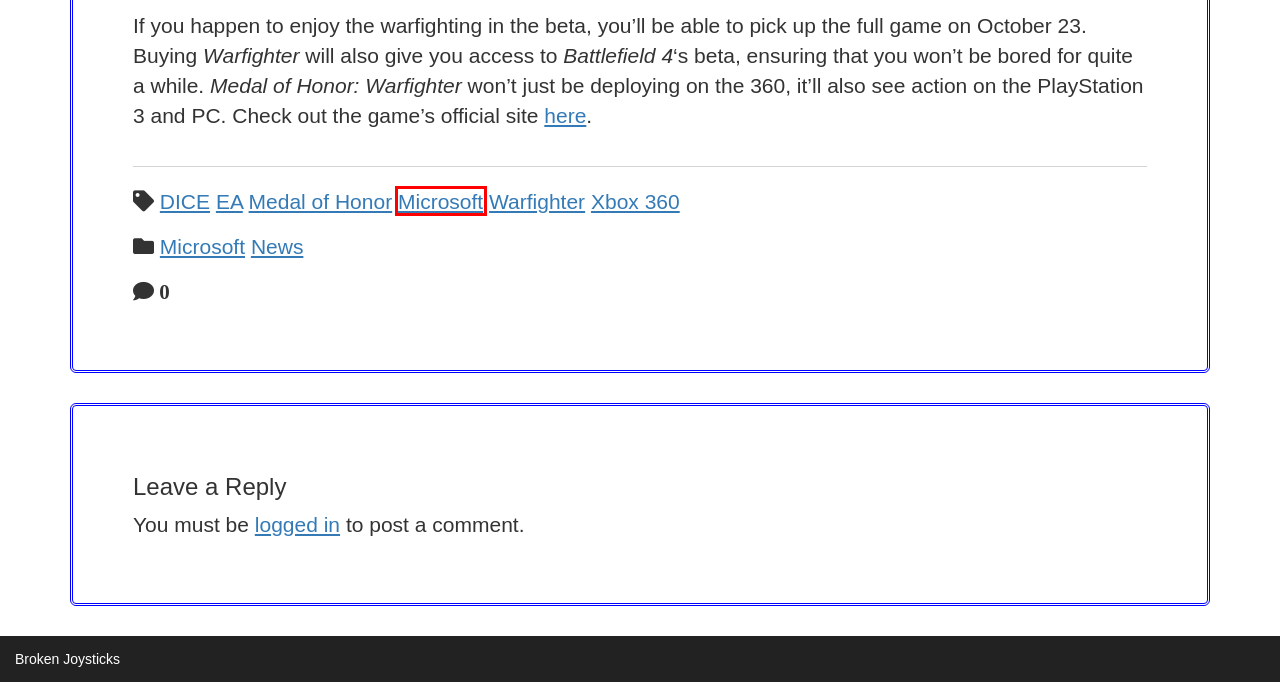You have a screenshot of a webpage with a red rectangle bounding box. Identify the best webpage description that corresponds to the new webpage after clicking the element within the red bounding box. Here are the candidates:
A. Microsoft Archives | Broken Joysticks
B. Xbox 360 Archives | Broken Joysticks
C. News Archives | Broken Joysticks
D. DICE Archives | Broken Joysticks
E. Log In ‹ Broken Joysticks — WordPress
F. EA Archives | Broken Joysticks
G. Medal of Honor Archives | Broken Joysticks
H. Warfighter Archives | Broken Joysticks

A